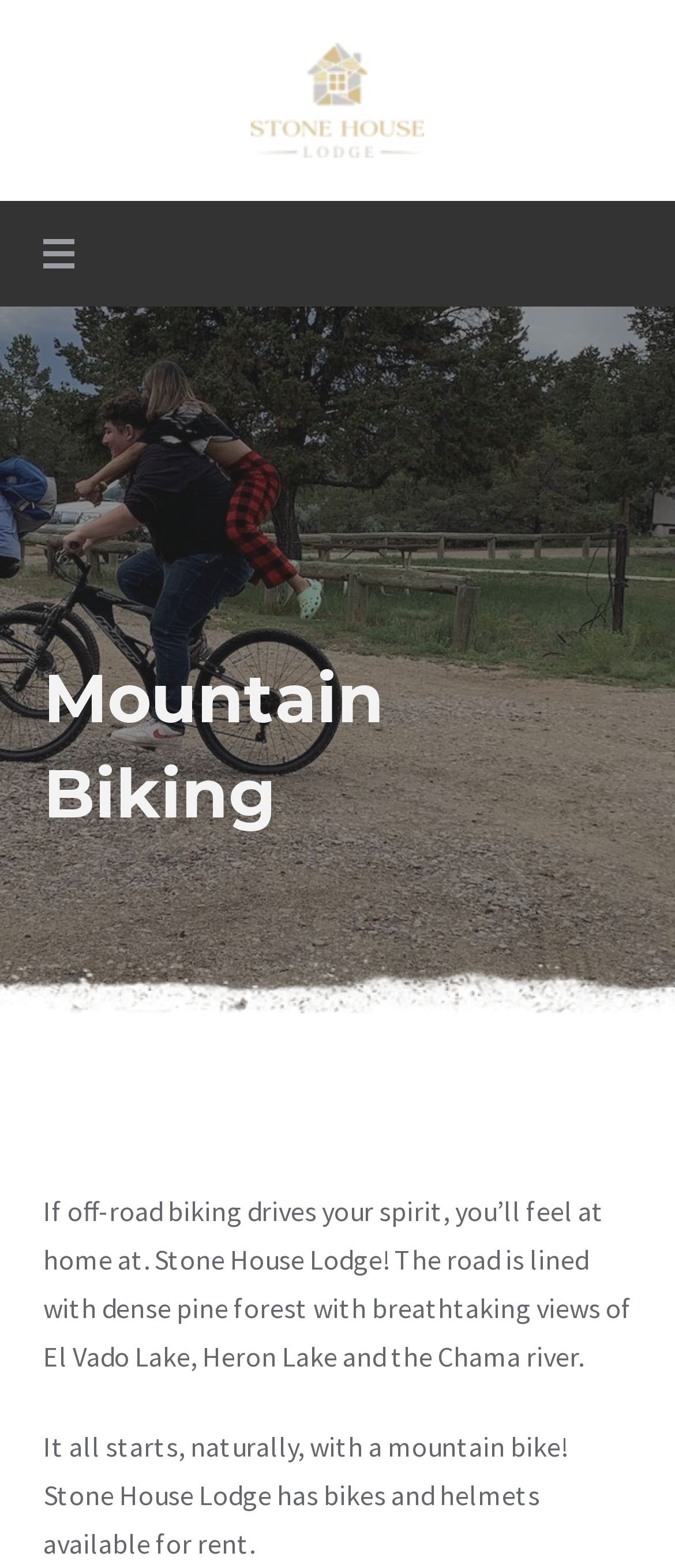What is the scenery like near the lodge?
Provide a detailed and extensive answer to the question.

The static text element 'If off-road biking drives your spirit, you’ll feel at home at. Stone House Lodge! The road is lined with dense pine forest with breathtaking views of El Vado Lake, Heron Lake and the Chama river.' describes the scenery near the lodge as having dense pine forest with views of lakes.